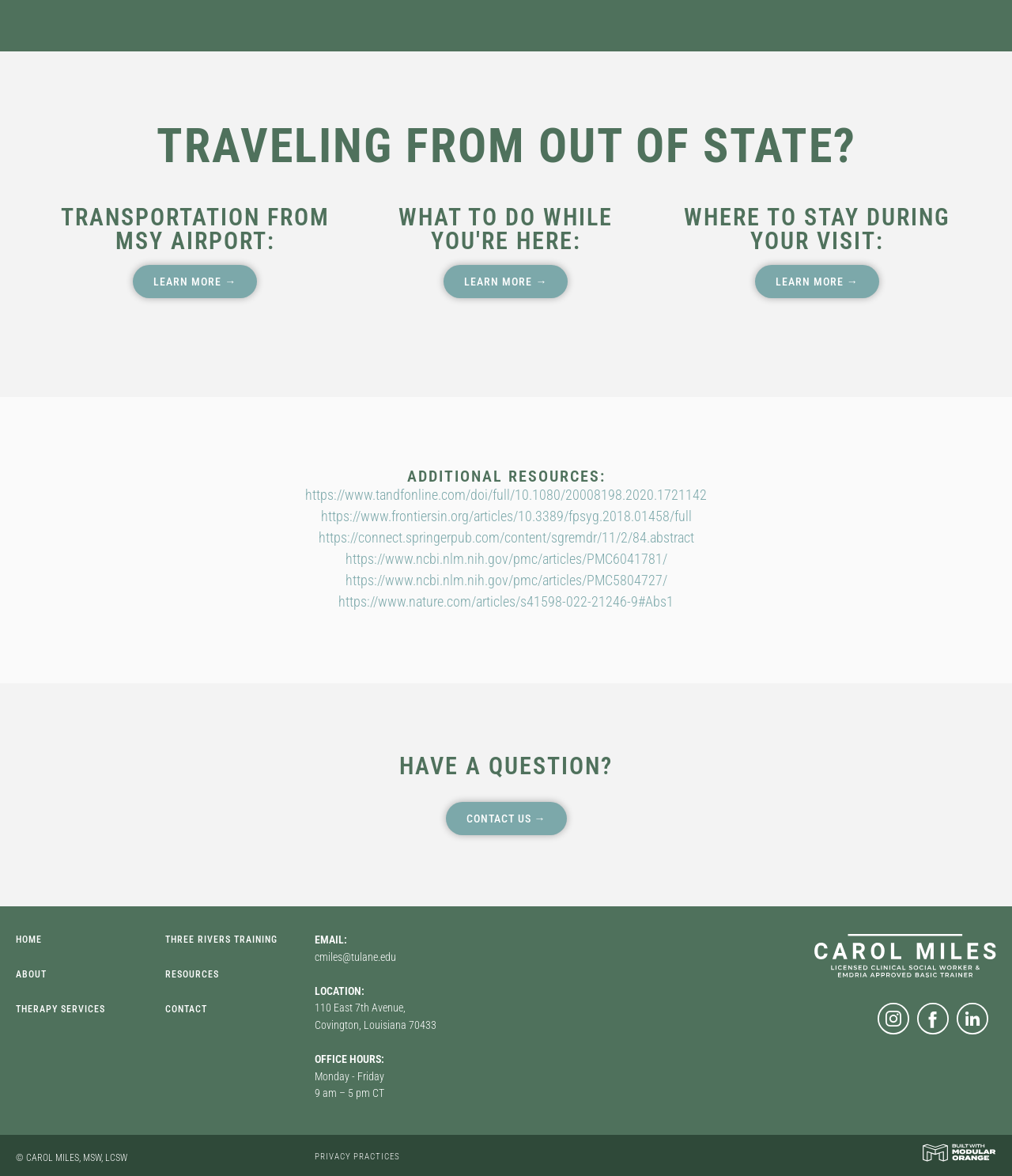Find the bounding box coordinates of the element I should click to carry out the following instruction: "Contact us".

[0.44, 0.682, 0.56, 0.71]